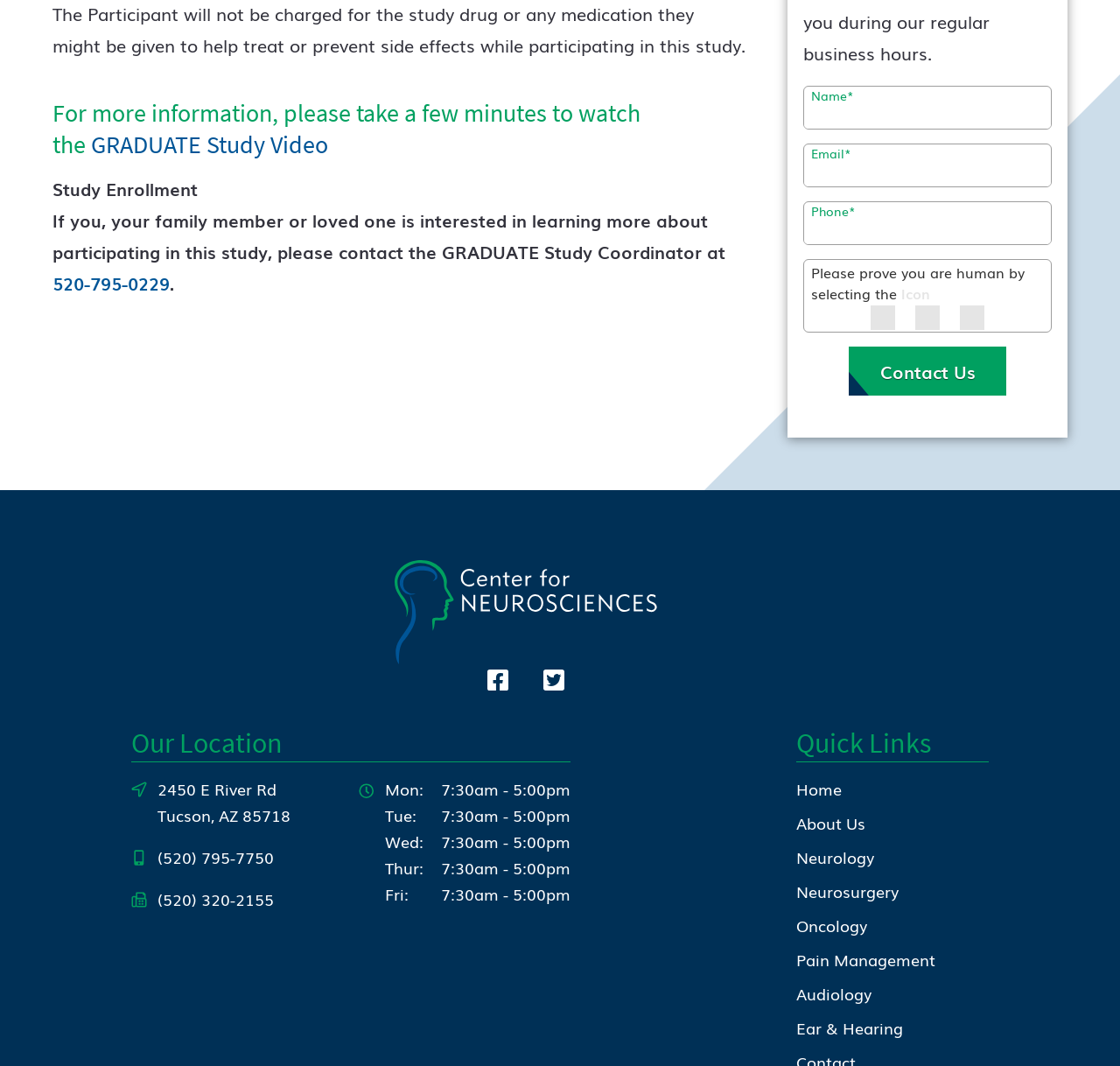Examine the image and give a thorough answer to the following question:
What is the address of the Center for Neurosciences?

I found the address by looking at the link under the 'Our Location' heading, which is 'Address 2450 E River Rd Tucson, AZ 85718'. This is likely the physical location of the Center for Neurosciences.